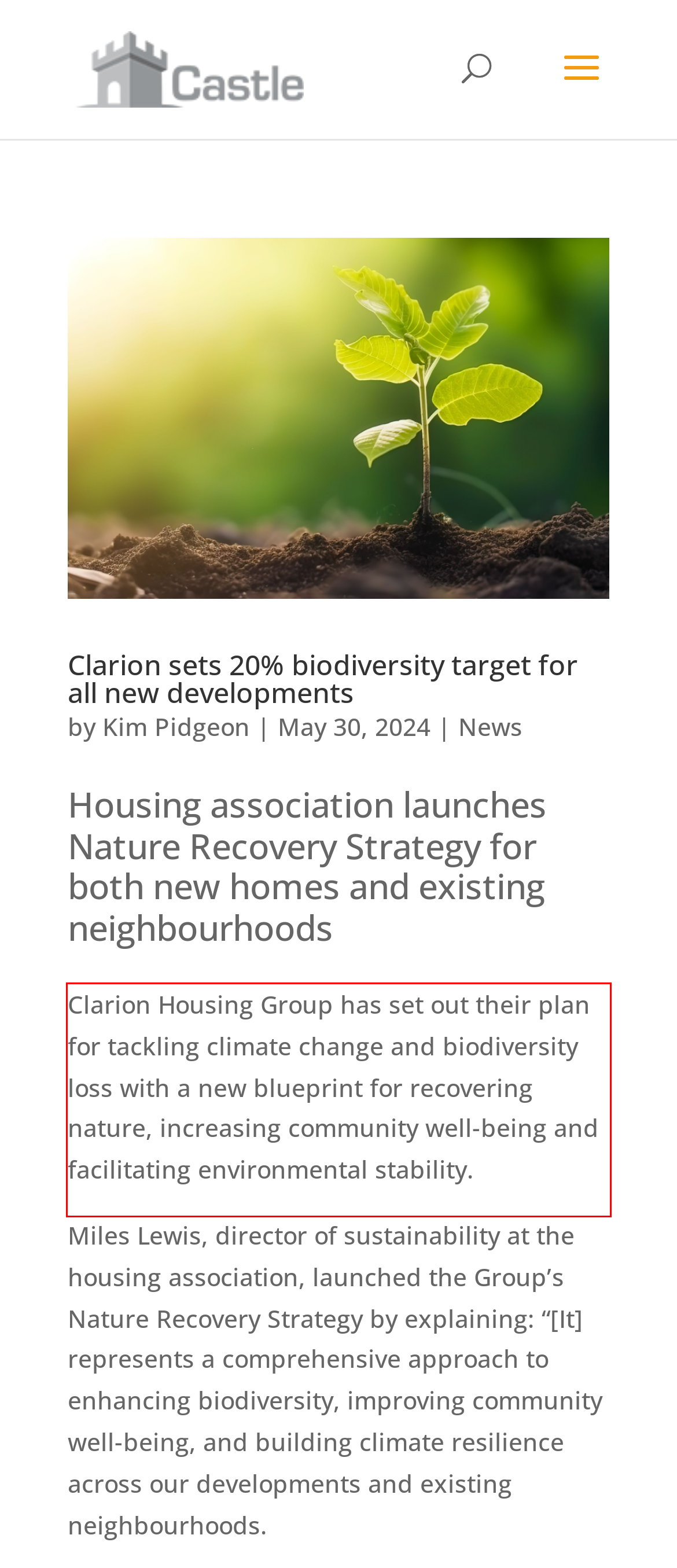Given the screenshot of a webpage, identify the red rectangle bounding box and recognize the text content inside it, generating the extracted text.

Clarion Housing Group has set out their plan for tackling climate change and biodiversity loss with a new blueprint for recovering nature, increasing community well-being and facilitating environmental stability.